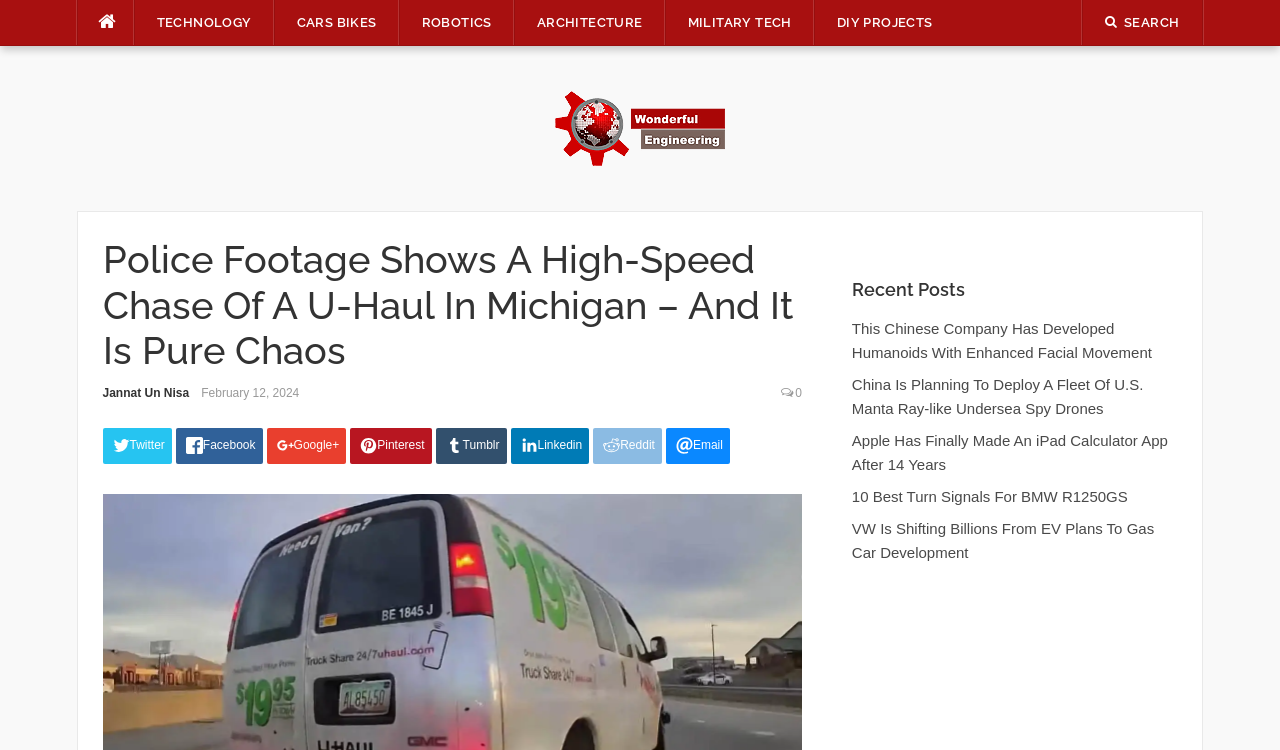Utilize the information from the image to answer the question in detail:
What is the title of the main article?

I found the title of the main article by looking at the heading element with the longest text, which is typically used to represent the title of the main article.